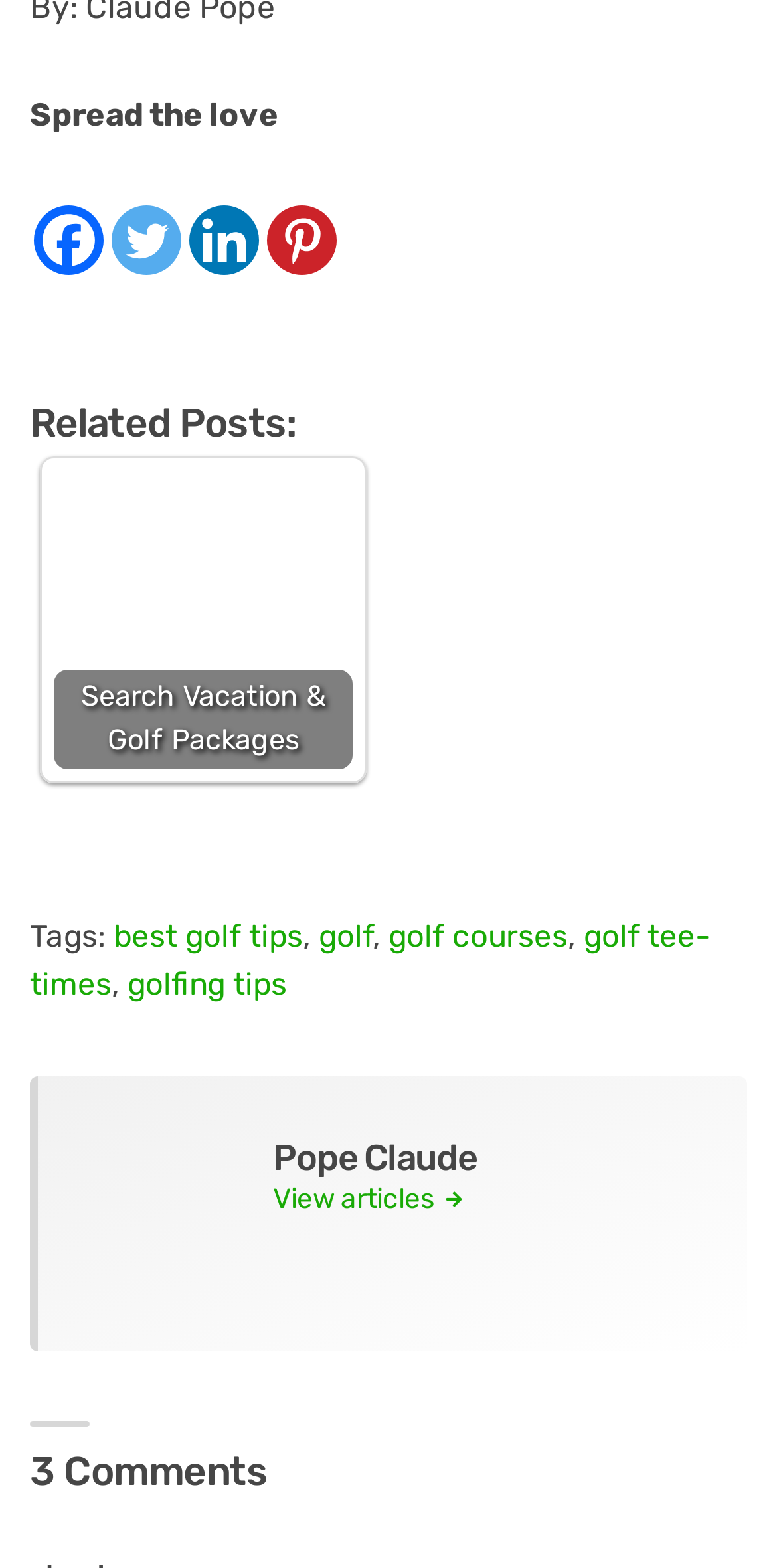Please specify the bounding box coordinates of the region to click in order to perform the following instruction: "Share on Facebook".

[0.044, 0.094, 0.133, 0.175]